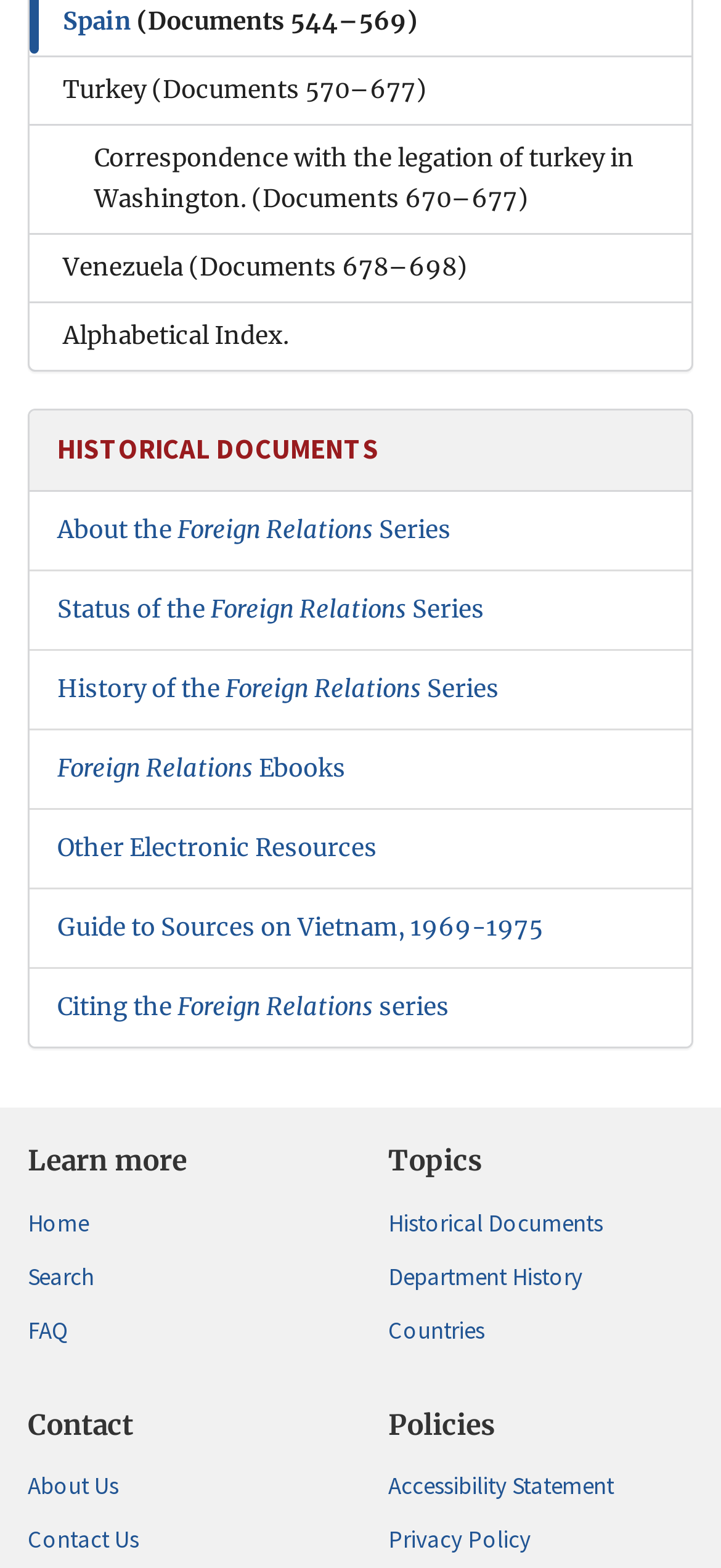How many links are under 'Learn more'?
Based on the image, please offer an in-depth response to the question.

I counted the number of links under the 'Learn more' heading, which are 'Home', 'Search', 'FAQ', and found a total of 4 links.